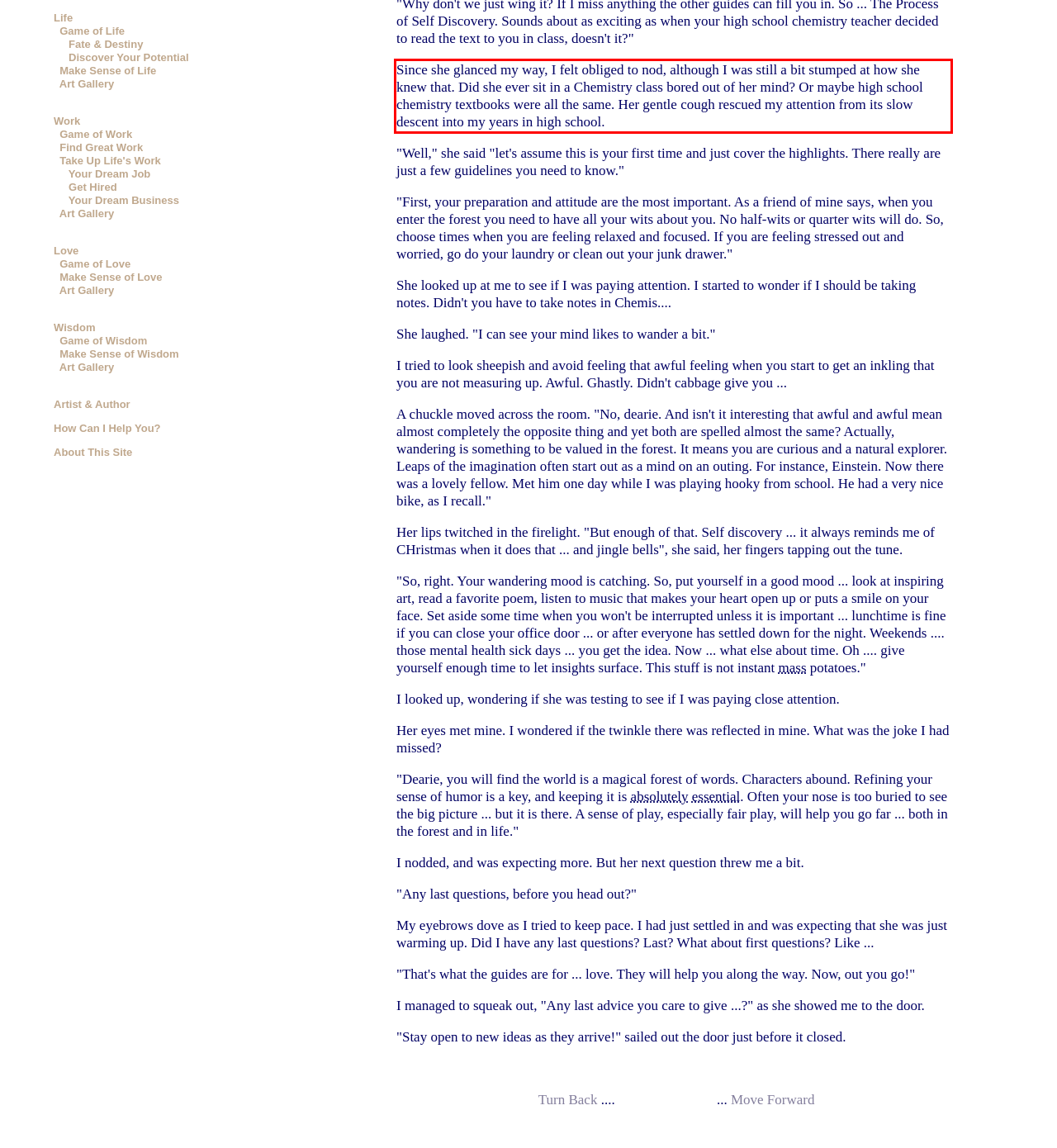Using the provided screenshot of a webpage, recognize the text inside the red rectangle bounding box by performing OCR.

Since she glanced my way, I felt obliged to nod, although I was still a bit stumped at how she knew that. Did she ever sit in a Chemistry class bored out of her mind? Or maybe high school chemistry textbooks were all the same. Her gentle cough rescued my attention from its slow descent into my years in high school.